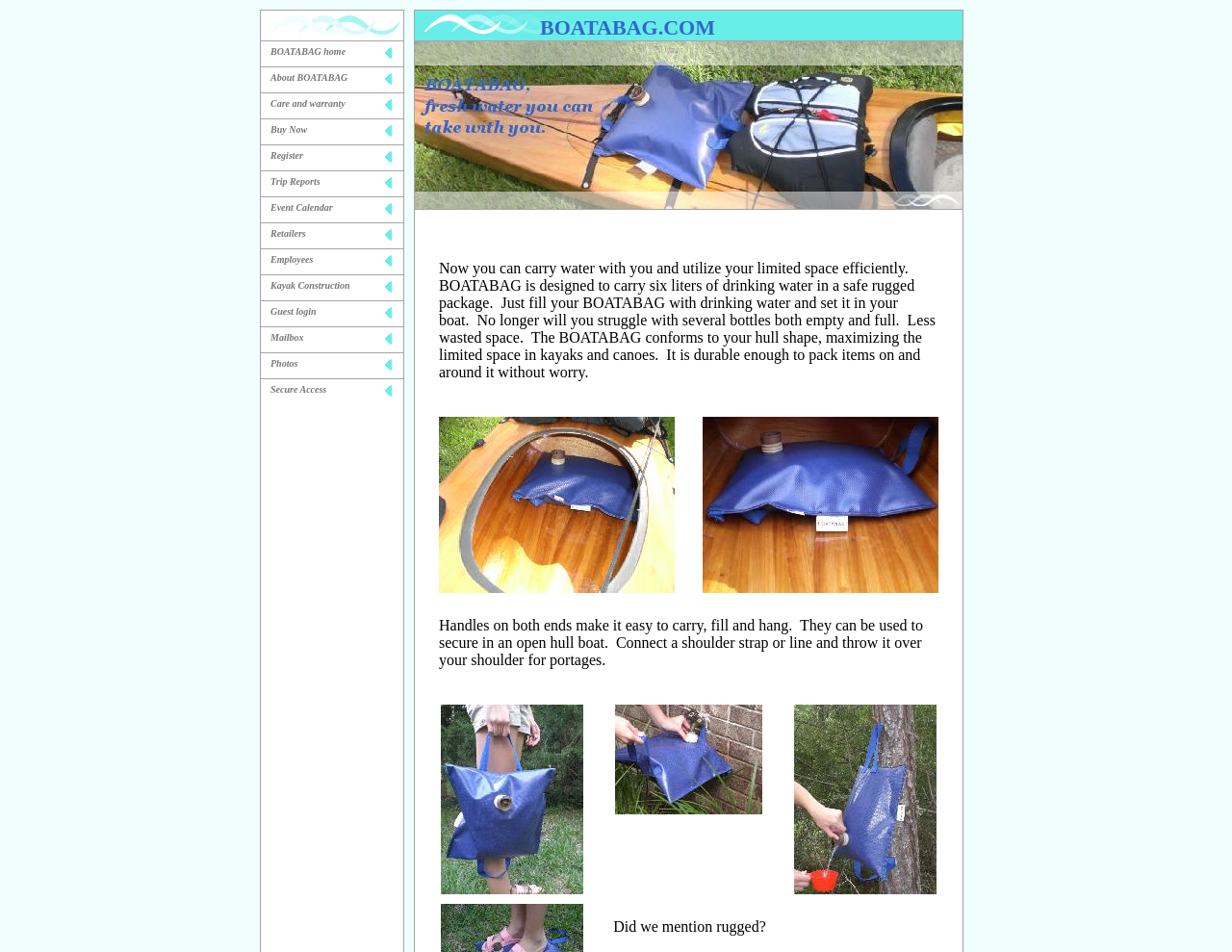Please specify the bounding box coordinates of the clickable region to carry out the following instruction: "View trip reports". The coordinates should be four float numbers between 0 and 1, in the format [left, top, right, bottom].

[0.212, 0.179, 0.327, 0.206]